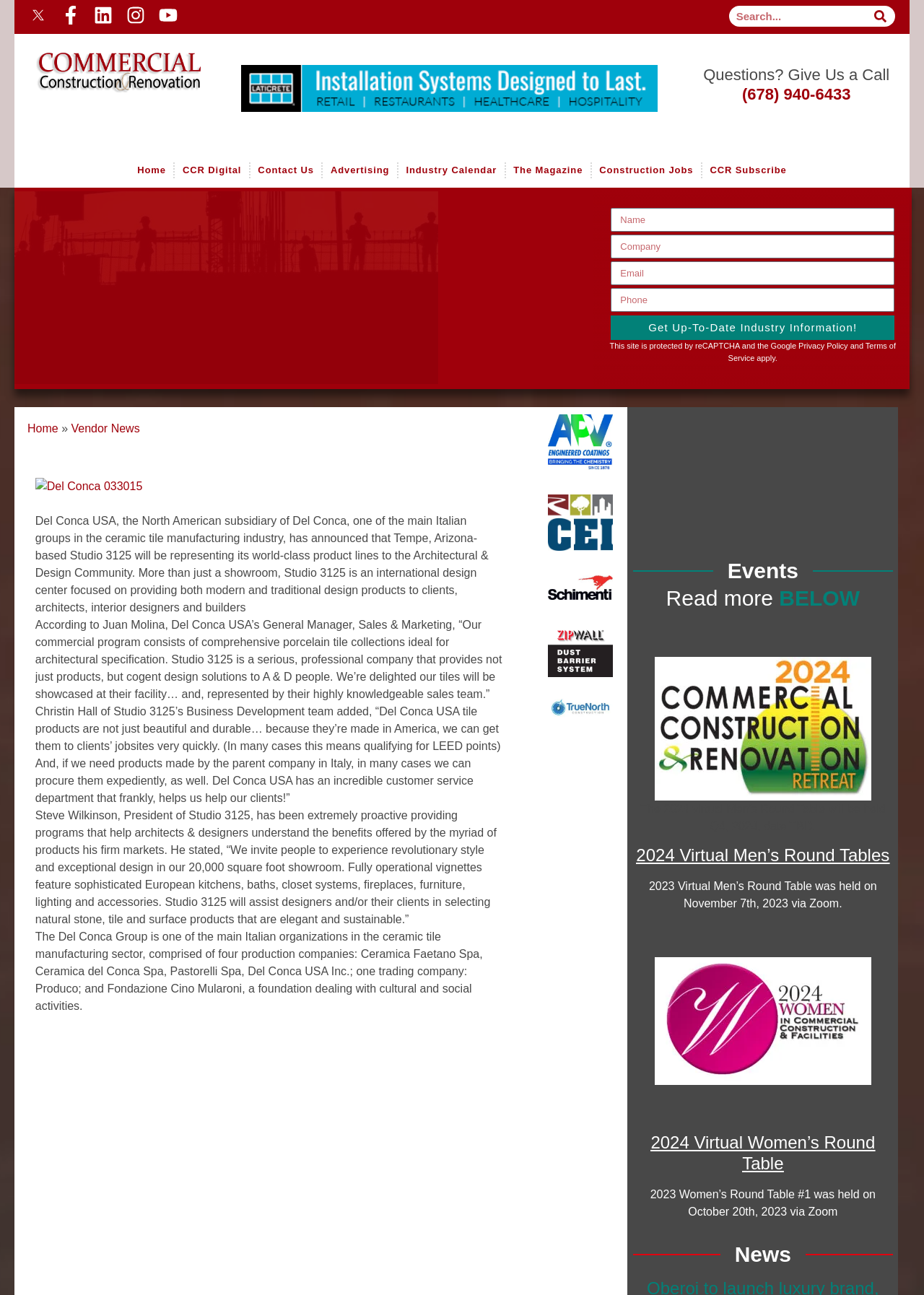Highlight the bounding box coordinates of the element that should be clicked to carry out the following instruction: "Get Up-To-Date Industry Information". The coordinates must be given as four float numbers ranging from 0 to 1, i.e., [left, top, right, bottom].

[0.661, 0.244, 0.968, 0.263]